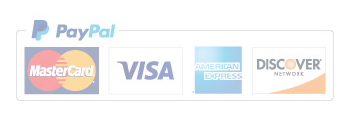Answer the question in one word or a short phrase:
What is the purpose of the credit card logos?

To show payment options